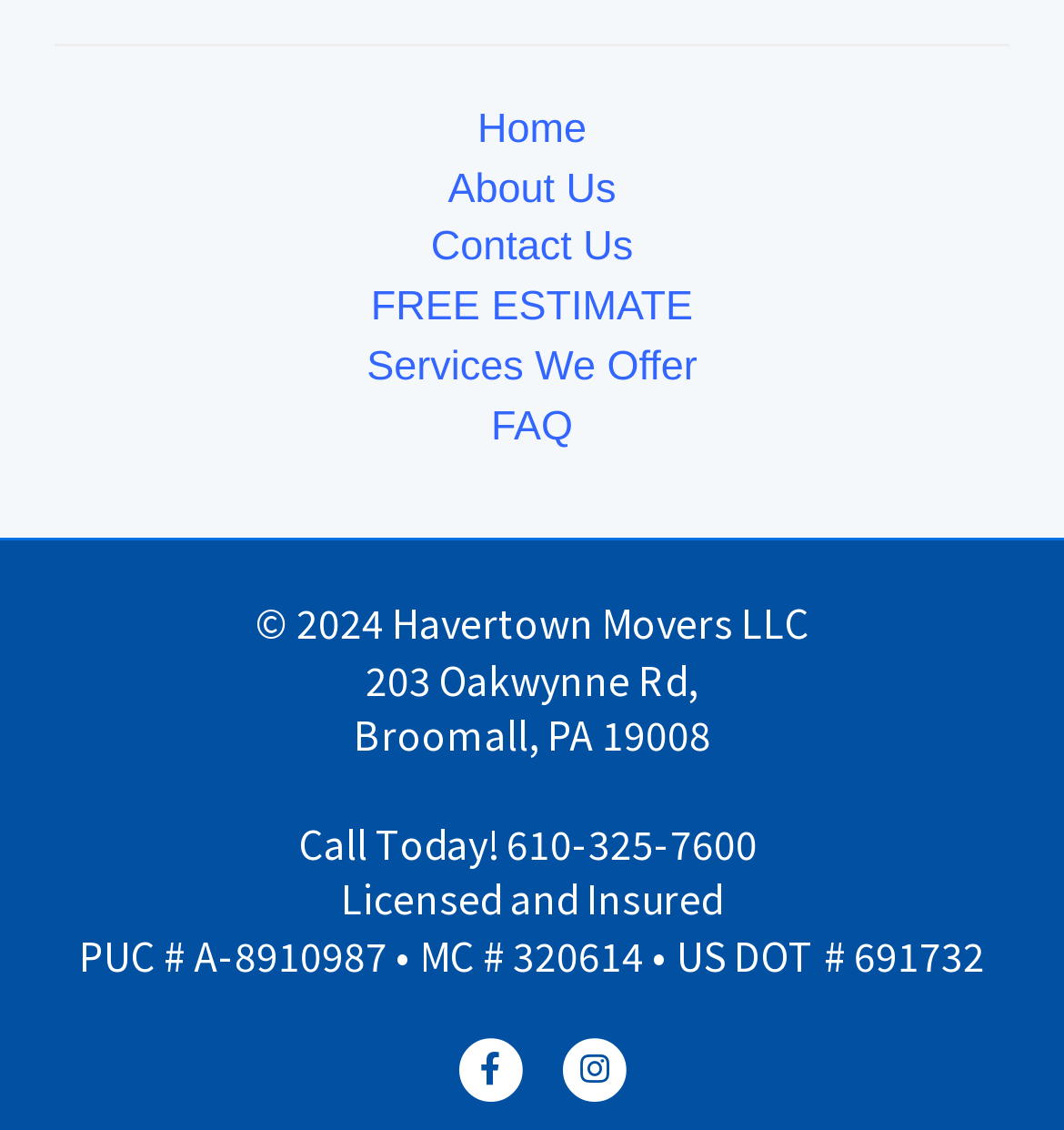Determine the bounding box coordinates of the clickable region to carry out the instruction: "Call 610-325-7600".

[0.476, 0.723, 0.719, 0.771]